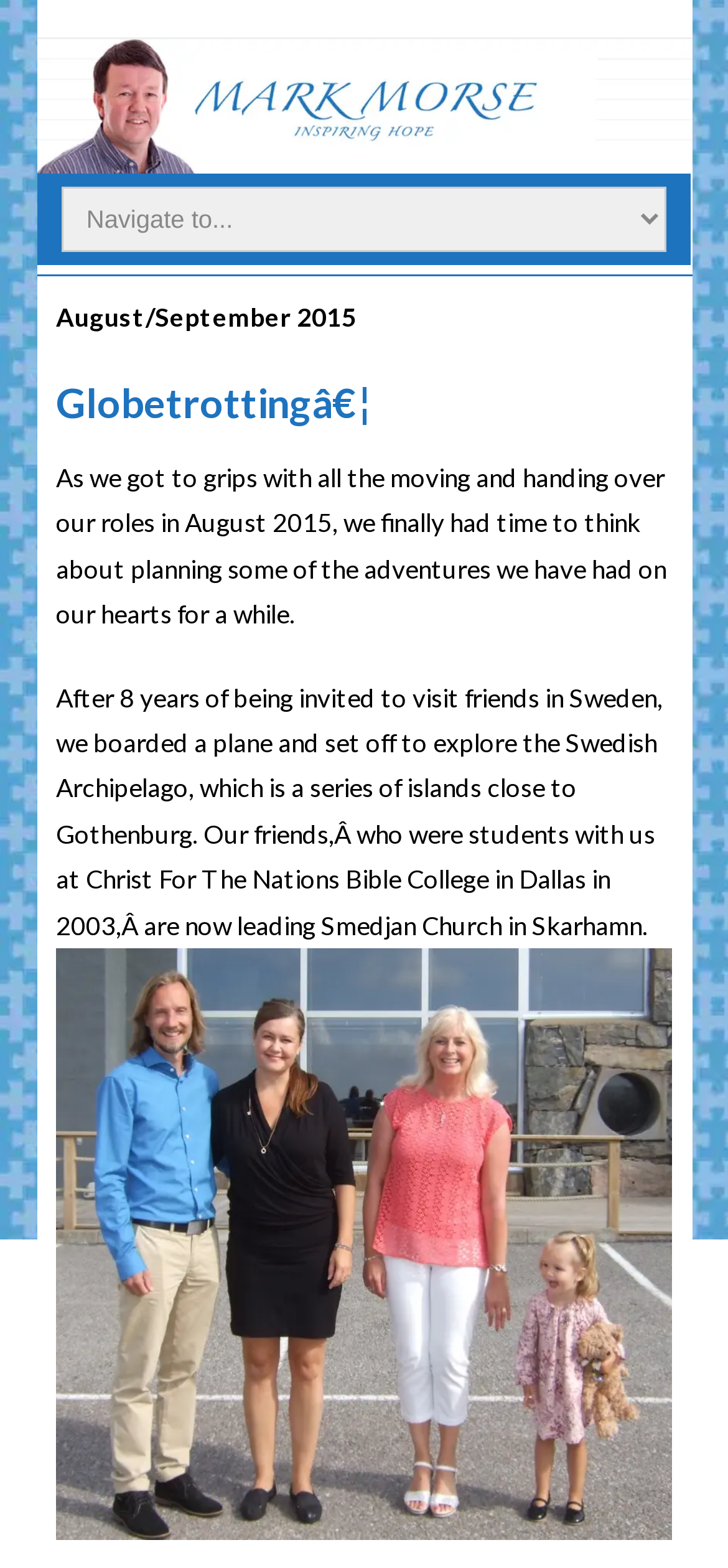Create a detailed summary of all the visual and textual information on the webpage.

The webpage is about Mark Morse's September update. At the top, there is a link and an image, both labeled "Mark Morse", which occupy most of the width and are positioned near the top of the page. 

Below the link and image, there is a combobox with a dropdown menu that is not expanded. The combobox is relatively narrow and positioned near the top of the page, slightly below the link and image. 

Inside the combobox, there are several elements. The first is a static text element displaying the date "August/September 2015", which is positioned near the top of the combobox. Below the date, there is a heading element with the text "Globetrotting…", which spans most of the width of the combobox. 

Following the heading, there are two paragraphs of static text. The first paragraph describes how the authors finally had time to plan their adventures after moving and handing over their roles in August 2015. The second paragraph talks about visiting friends in Sweden and exploring the Swedish Archipelago. 

Below the second paragraph, there is an image labeled "DSCF4538", which occupies most of the width of the combobox and is positioned near the bottom of the page. Above the image, there is a static text element that continues the description of the friends, mentioning that they are now leading Smedjan Church in Skarhamn.